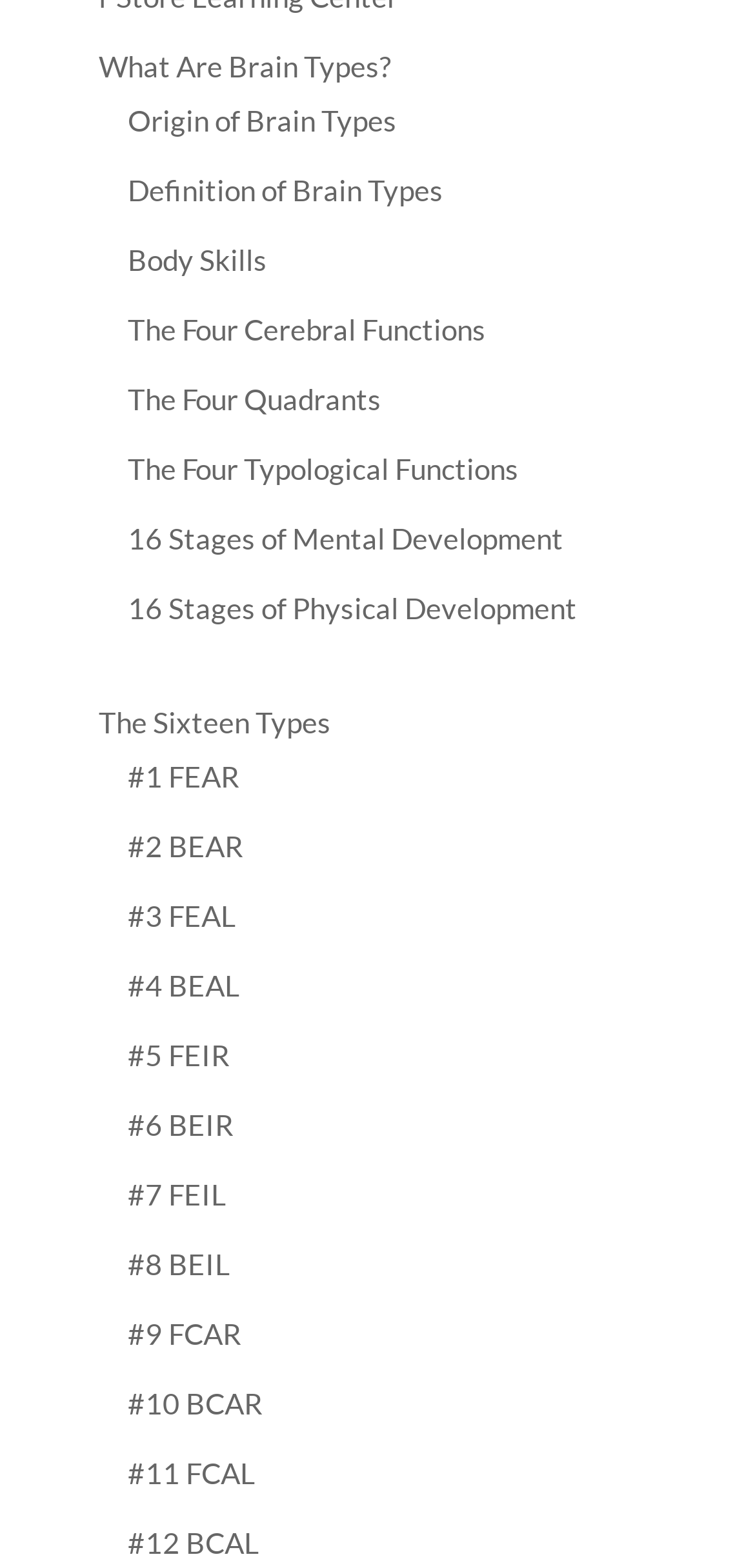Identify the bounding box coordinates for the element you need to click to achieve the following task: "Learn about brain types". Provide the bounding box coordinates as four float numbers between 0 and 1, in the form [left, top, right, bottom].

[0.131, 0.03, 0.518, 0.052]